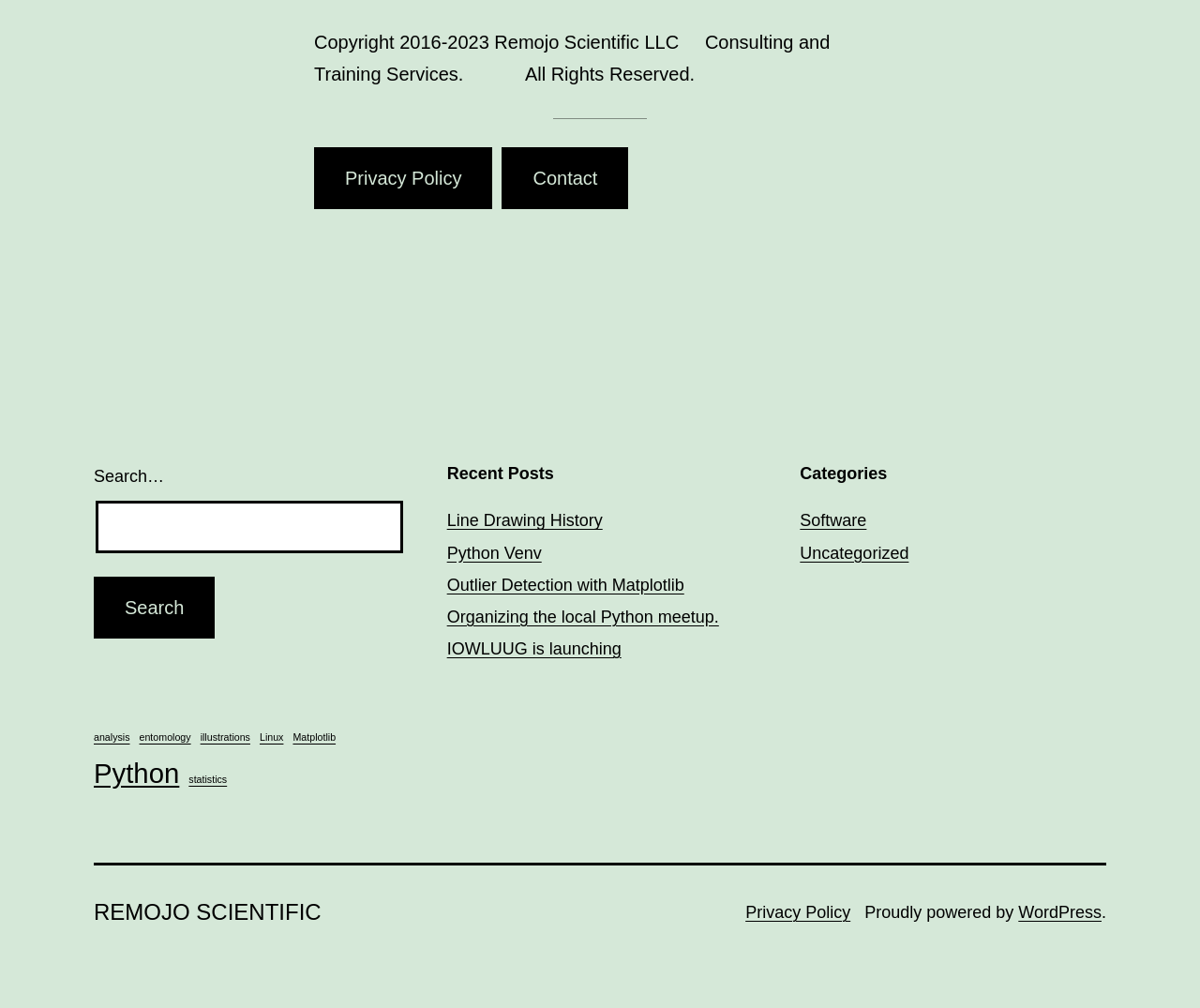Please predict the bounding box coordinates (top-left x, top-left y, bottom-right x, bottom-right y) for the UI element in the screenshot that fits the description: Python Venv

[0.372, 0.539, 0.451, 0.558]